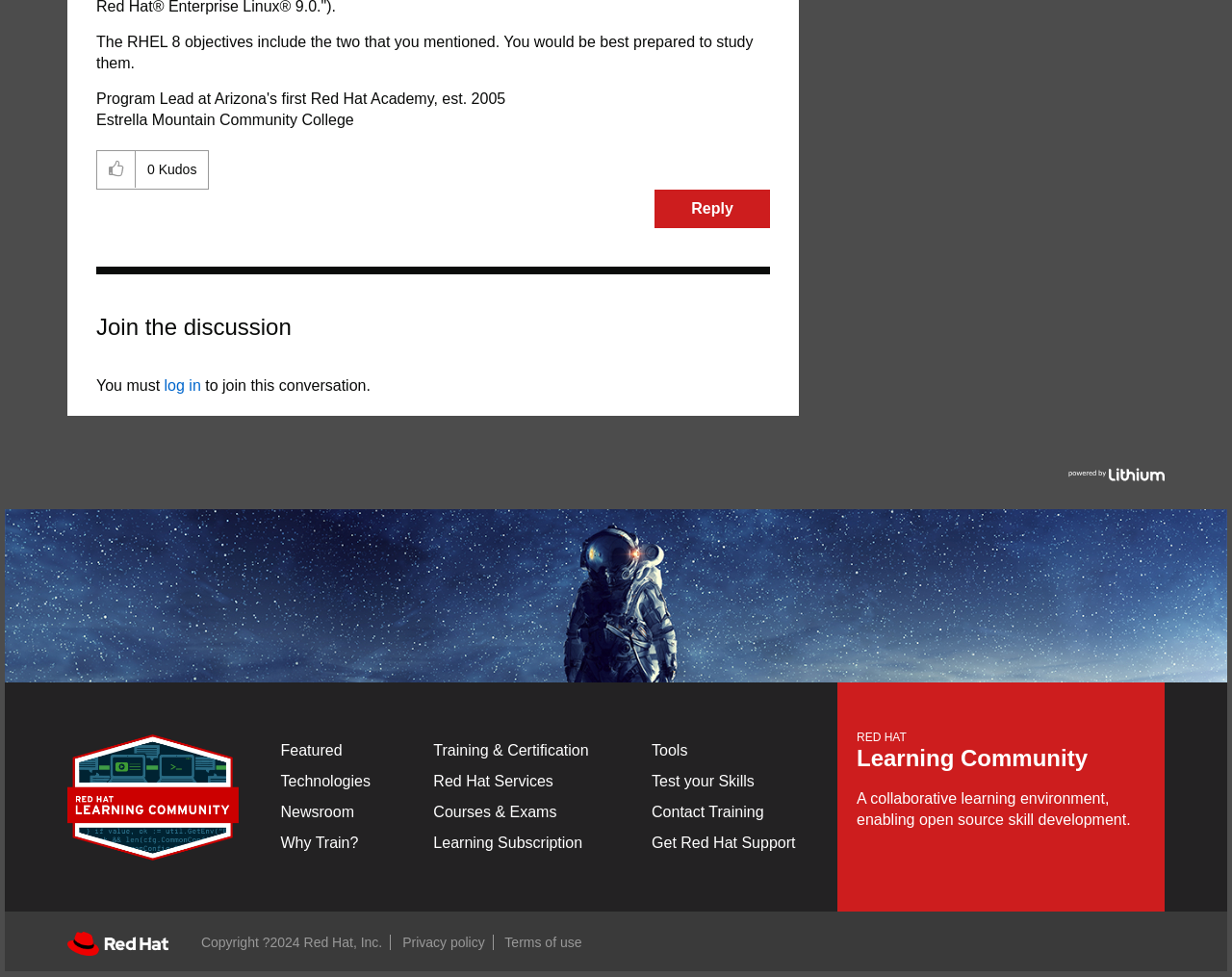What is the purpose of the 'Reply to comment' link?
Provide a comprehensive and detailed answer to the question.

I inferred the answer by looking at the link element with the text 'Reply to comment' at coordinates [0.531, 0.194, 0.625, 0.234], which is likely a call-to-action to respond to a comment or discussion.